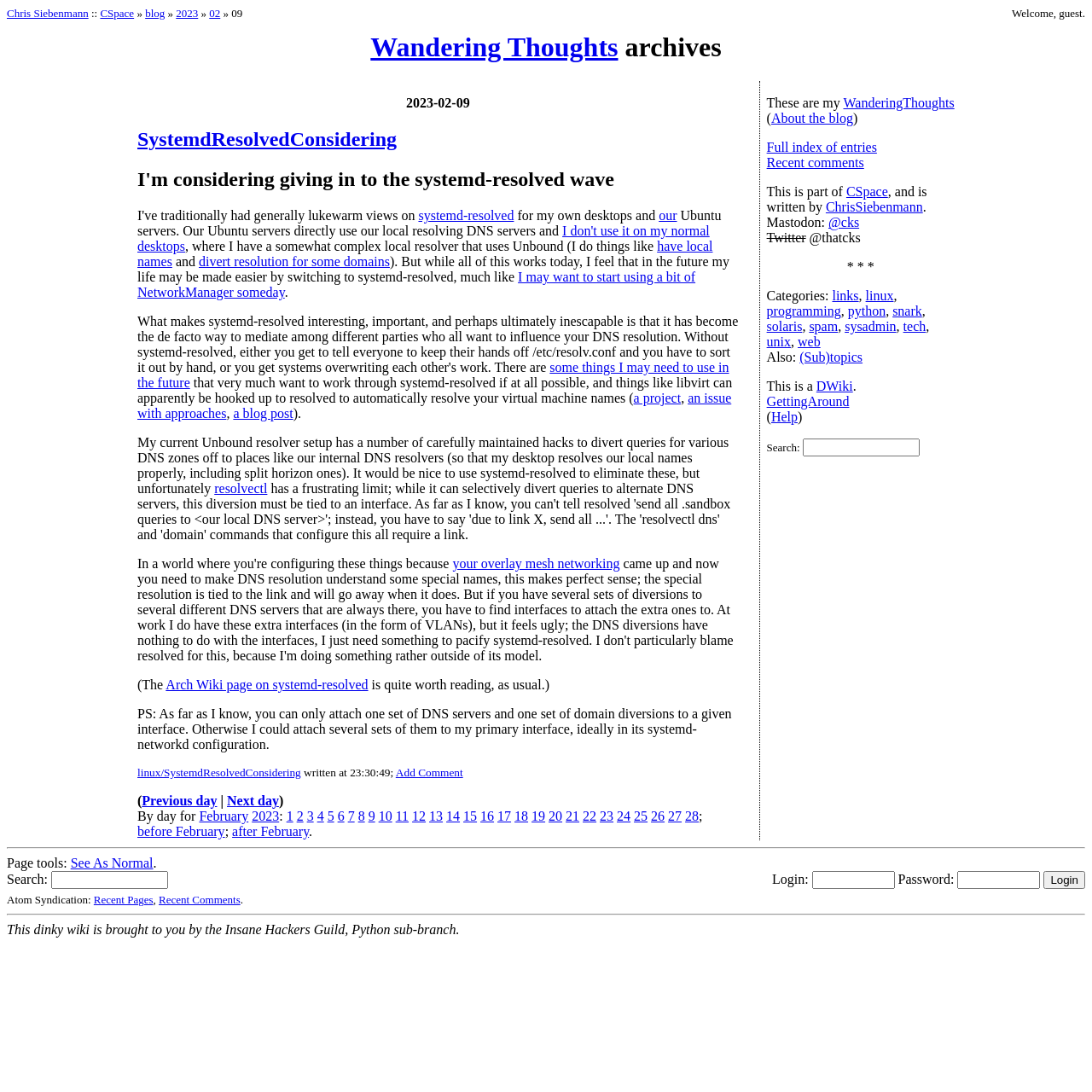Using the element description: "an issue with approaches", determine the bounding box coordinates for the specified UI element. The coordinates should be four float numbers between 0 and 1, [left, top, right, bottom].

[0.126, 0.358, 0.67, 0.385]